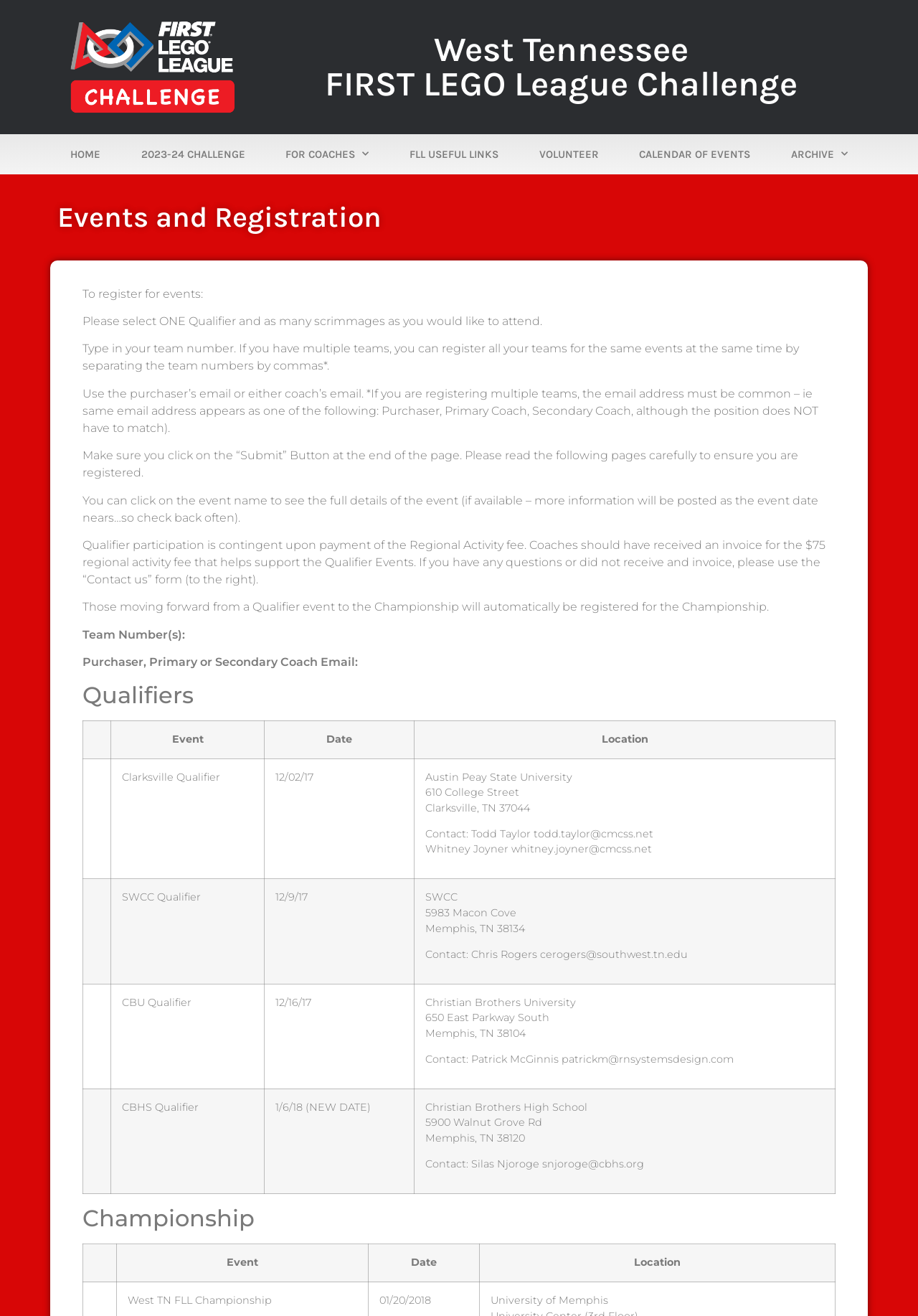How many columns are in the 'Qualifiers' table?
Please answer the question as detailed as possible based on the image.

I counted the number of column headers in the 'Qualifiers' table to find the number of columns.